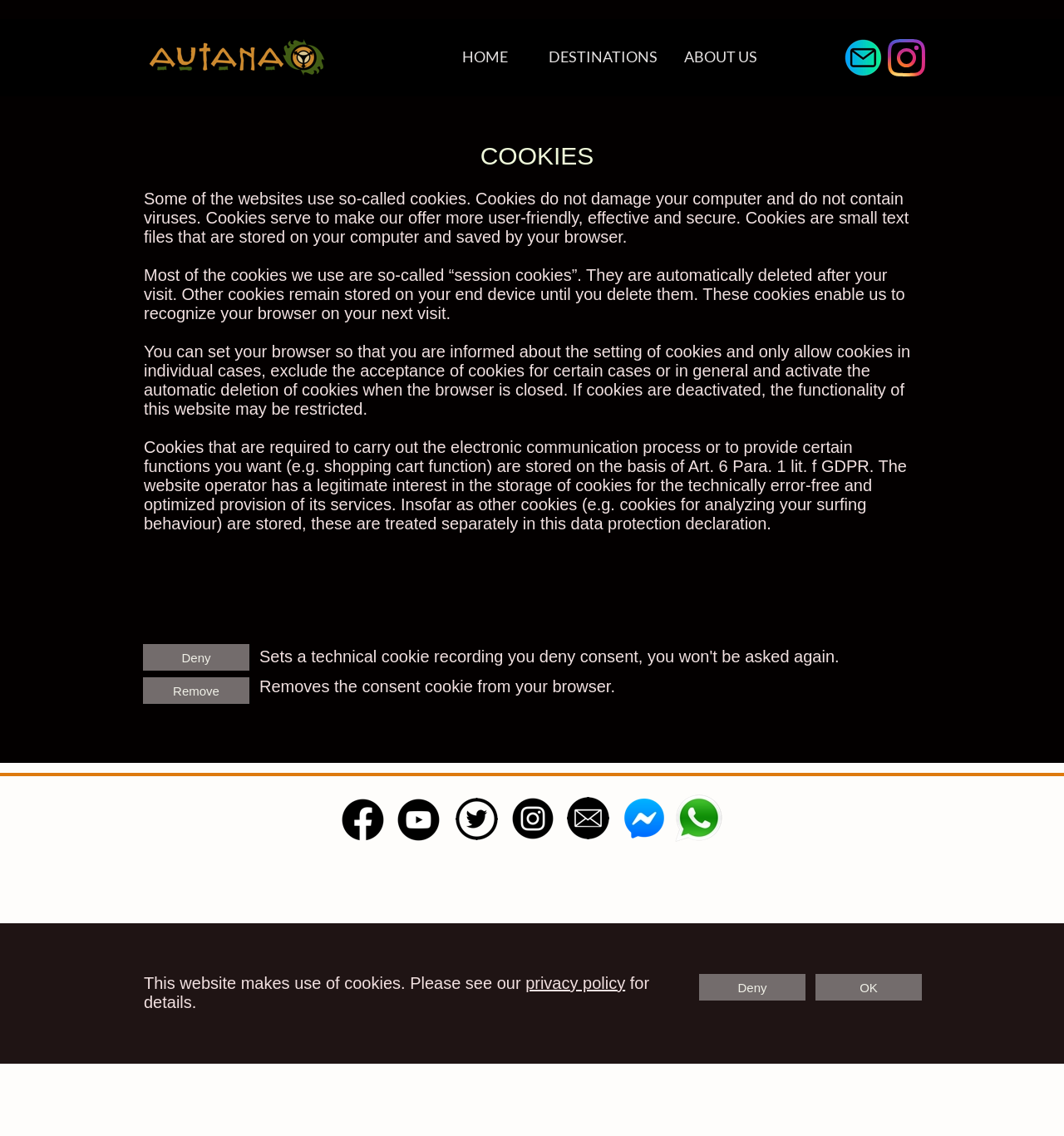Generate a comprehensive caption for the webpage you are viewing.

The webpage is about the privacy policy of Autana Paragliding Adventure Travel Expeditions. At the top, there is a logo of Autana Paragliding Adventure Travel Expeditions, followed by a navigation menu with links to "DESTINATIONS", "HOME", "ABOUT US", "CONTACT", and language options.

Below the navigation menu, there is a heading "COOKIES" followed by a series of paragraphs explaining the use of cookies on the website. The text explains that cookies are small text files that are stored on the user's computer and do not damage the computer or contain viruses. It also explains how cookies are used to make the website more user-friendly, effective, and secure.

To the right of the text, there are two buttons, "Deny" and "Remove", which are related to managing cookies. Below these buttons, there are social media links to Autana's Facebook, YouTube, Twitter, Instagram, and contact email.

At the bottom of the page, there is a copyright notice stating "© autana 2022" and providing links to the website's terms and conditions. There is also a notice stating "This website makes use of cookies. Please see our privacy policy for details." with a link to the privacy policy. Finally, there are two buttons, "Deny" and "OK", which are likely related to managing cookies.